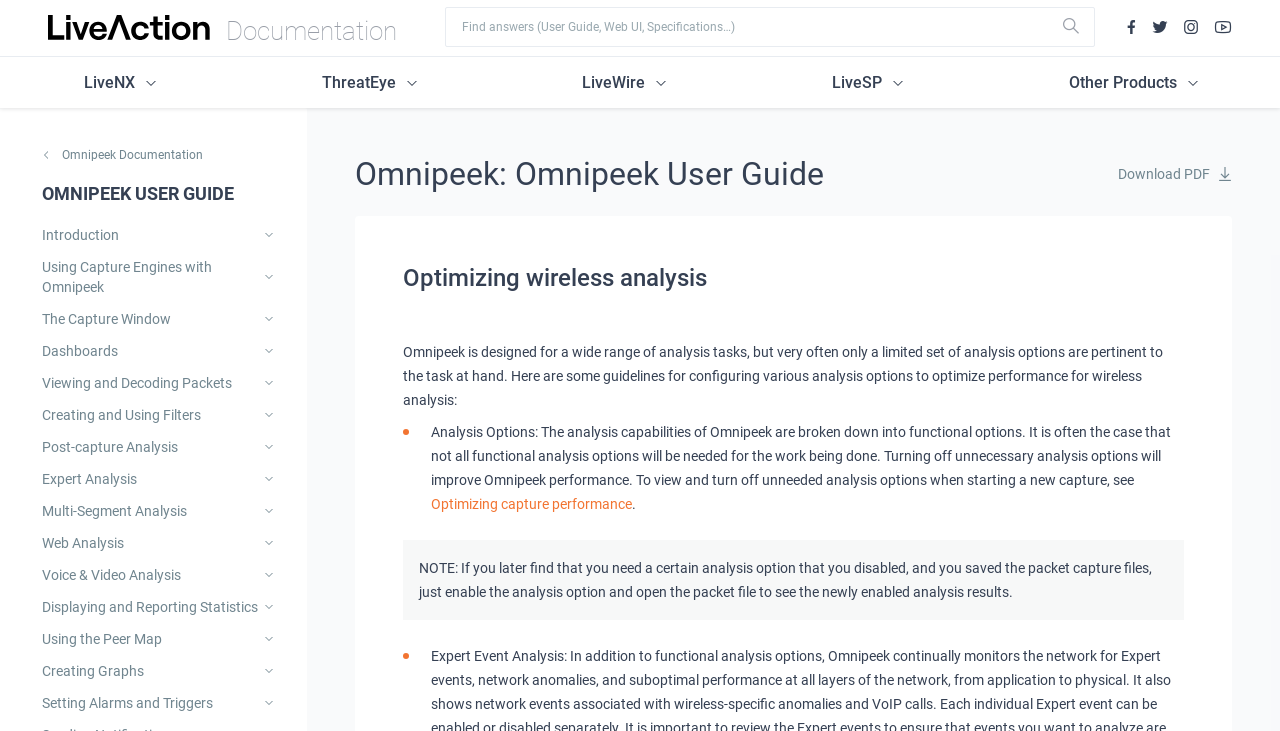Identify the bounding box coordinates for the UI element described as: "Web Analysis".

[0.027, 0.721, 0.221, 0.765]